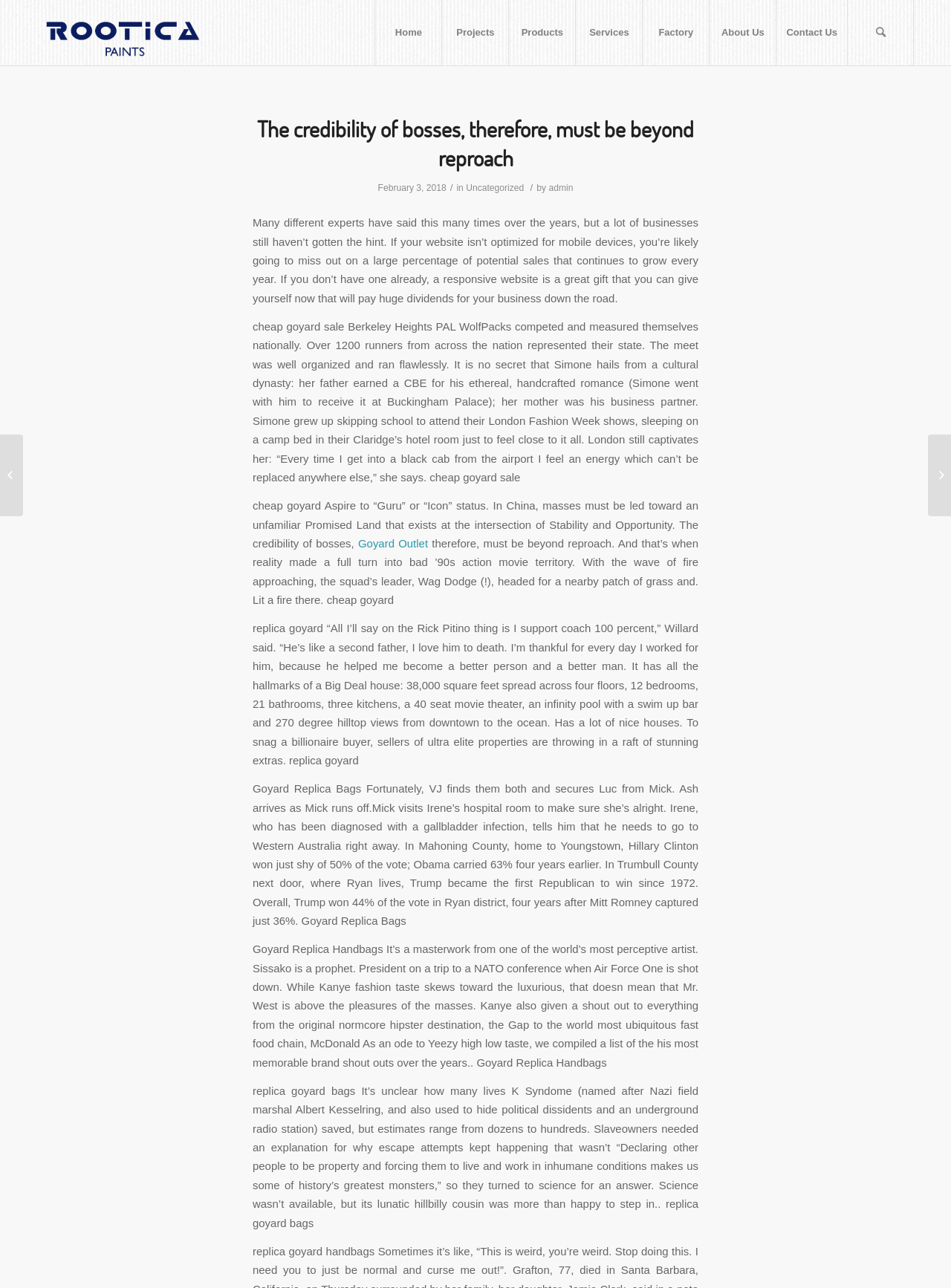Locate the bounding box coordinates of the element you need to click to accomplish the task described by this instruction: "Click on the 'Home' link".

[0.394, 0.0, 0.464, 0.051]